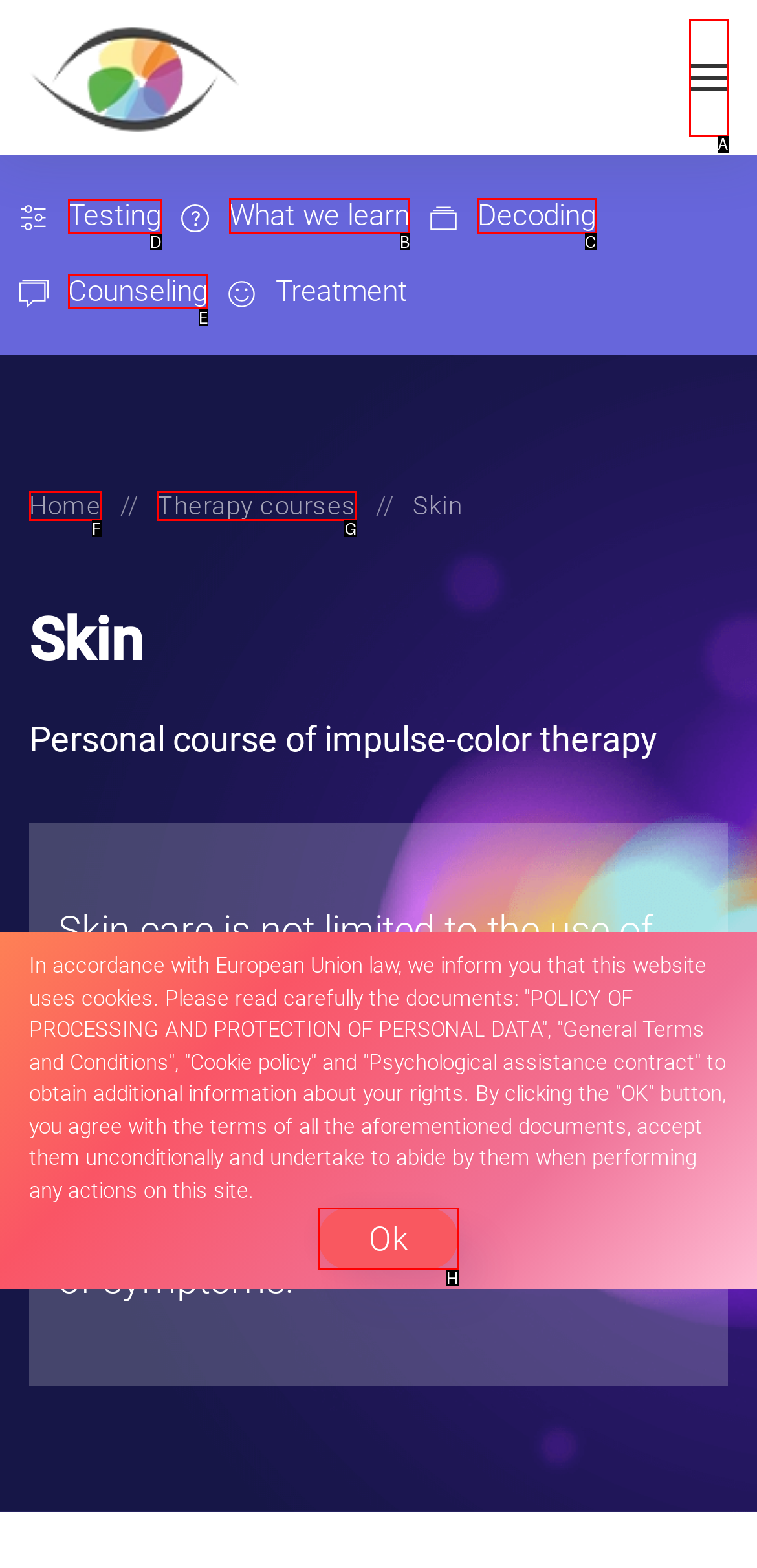Identify the letter of the option that should be selected to accomplish the following task: Click the 'Testing' link. Provide the letter directly.

D